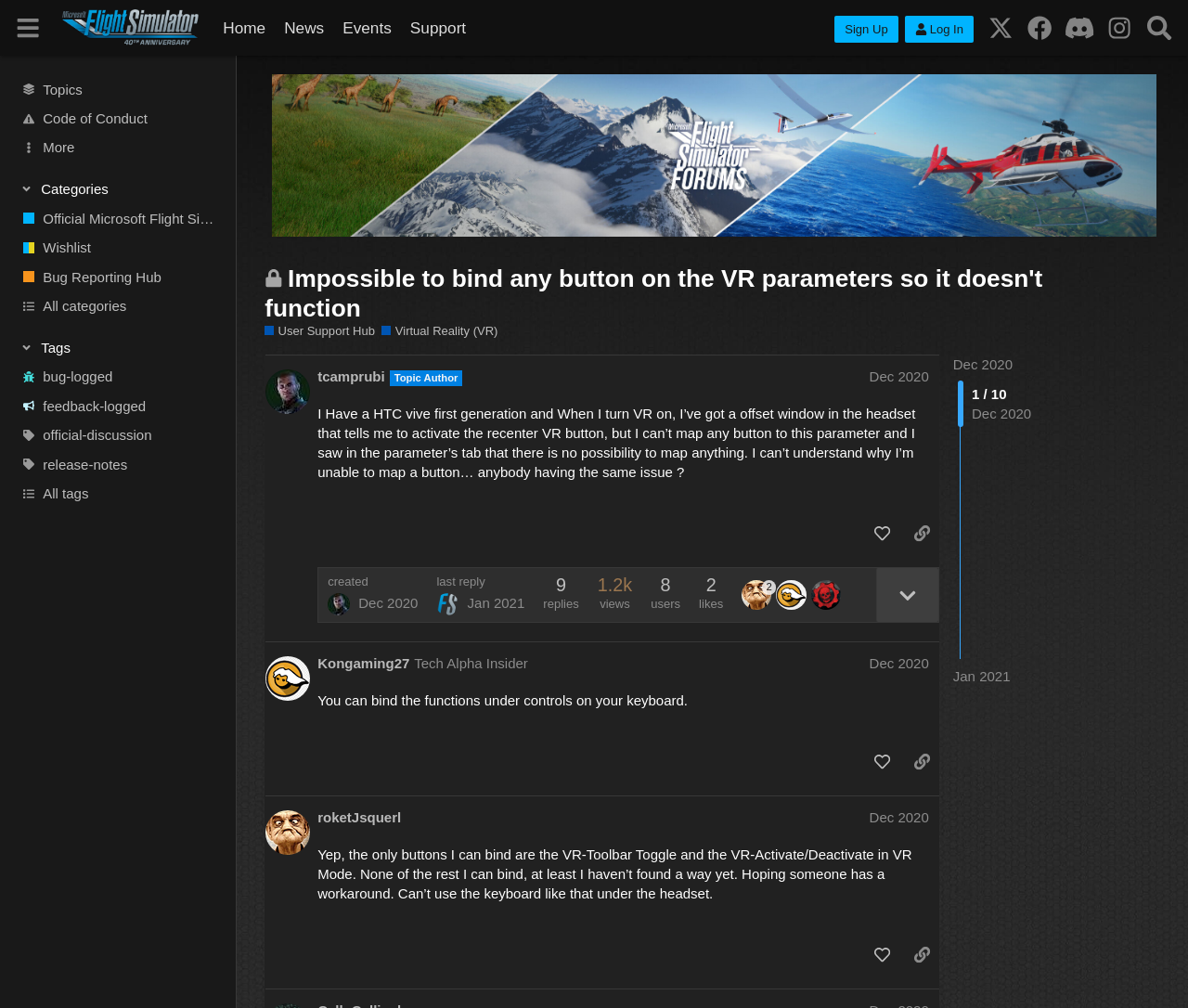Please find the bounding box coordinates in the format (top-left x, top-left y, bottom-right x, bottom-right y) for the given element description. Ensure the coordinates are floating point numbers between 0 and 1. Description: Bug Reporting Hub

[0.002, 0.26, 0.197, 0.289]